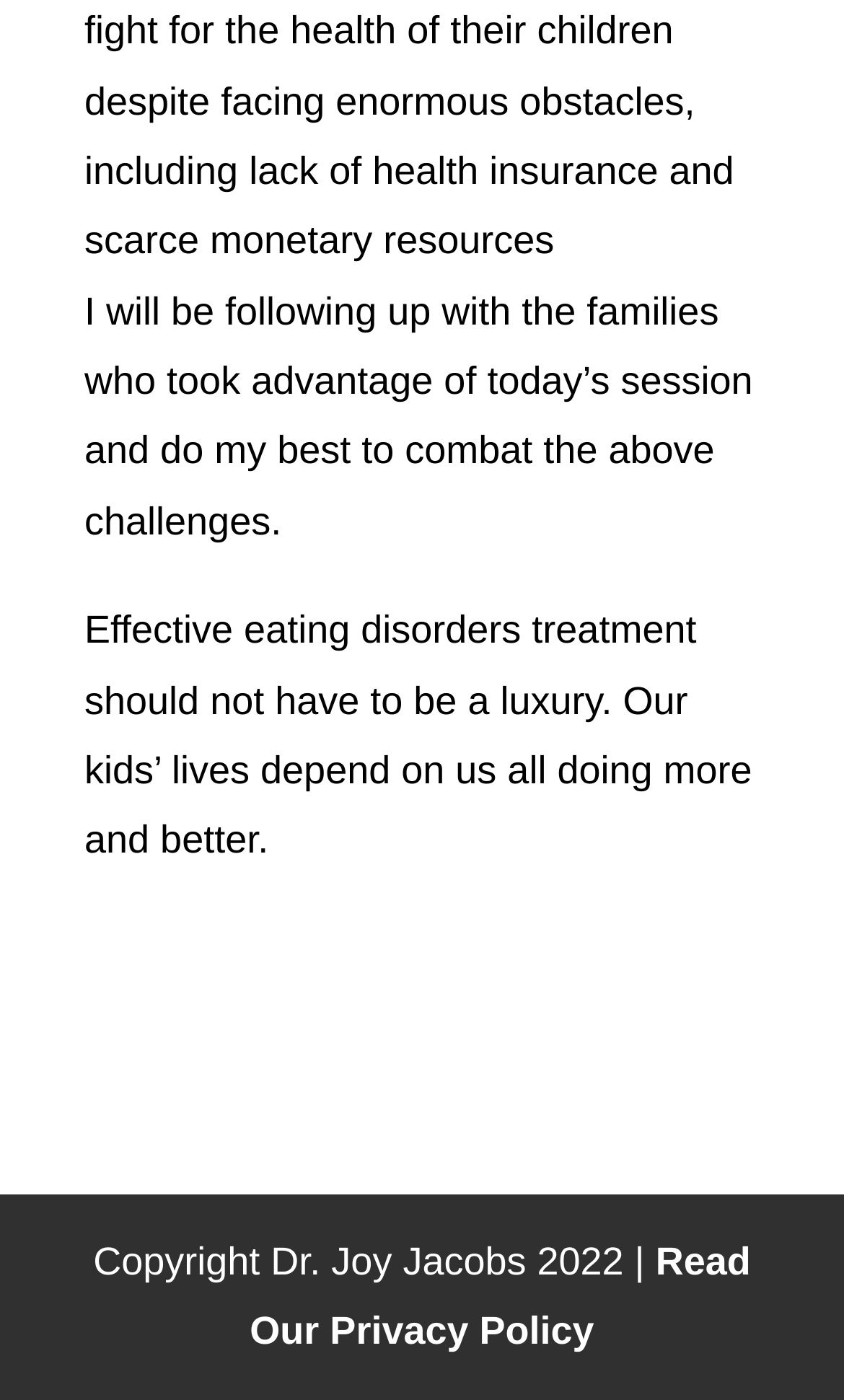Based on the element description: "Read Our Privacy Policy", identify the UI element and provide its bounding box coordinates. Use four float numbers between 0 and 1, [left, top, right, bottom].

[0.296, 0.885, 0.89, 0.966]